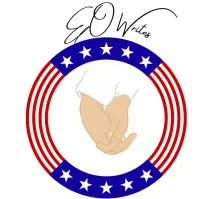What is written at the top of the logo?
Provide an in-depth and detailed answer to the question.

The caption states that the top of the logo is adorned with the text 'EO Writes', elegantly scripted, suggesting a personal touch and creativity.